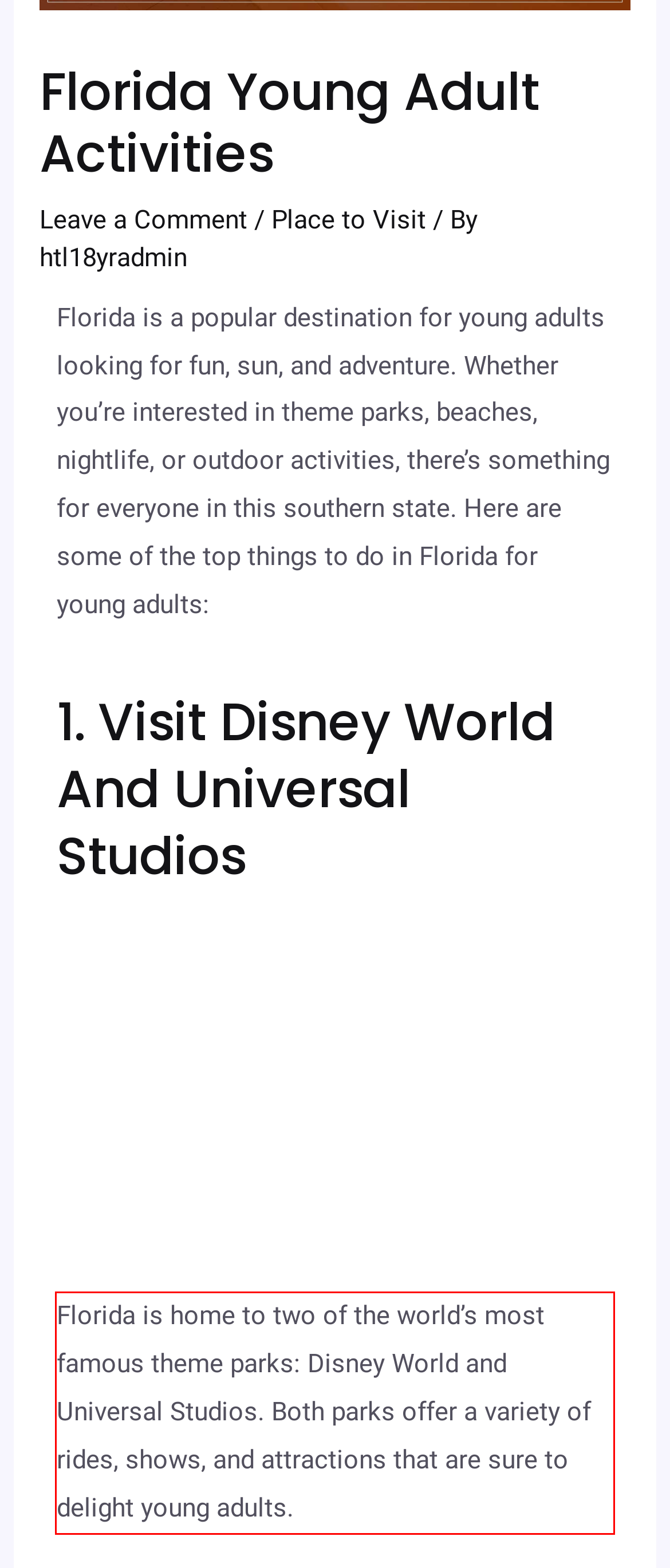Please identify and extract the text content from the UI element encased in a red bounding box on the provided webpage screenshot.

Florida is home to two of the world’s most famous theme parks: Disney World and Universal Studios. Both parks offer a variety of rides, shows, and attractions that are sure to delight young adults.